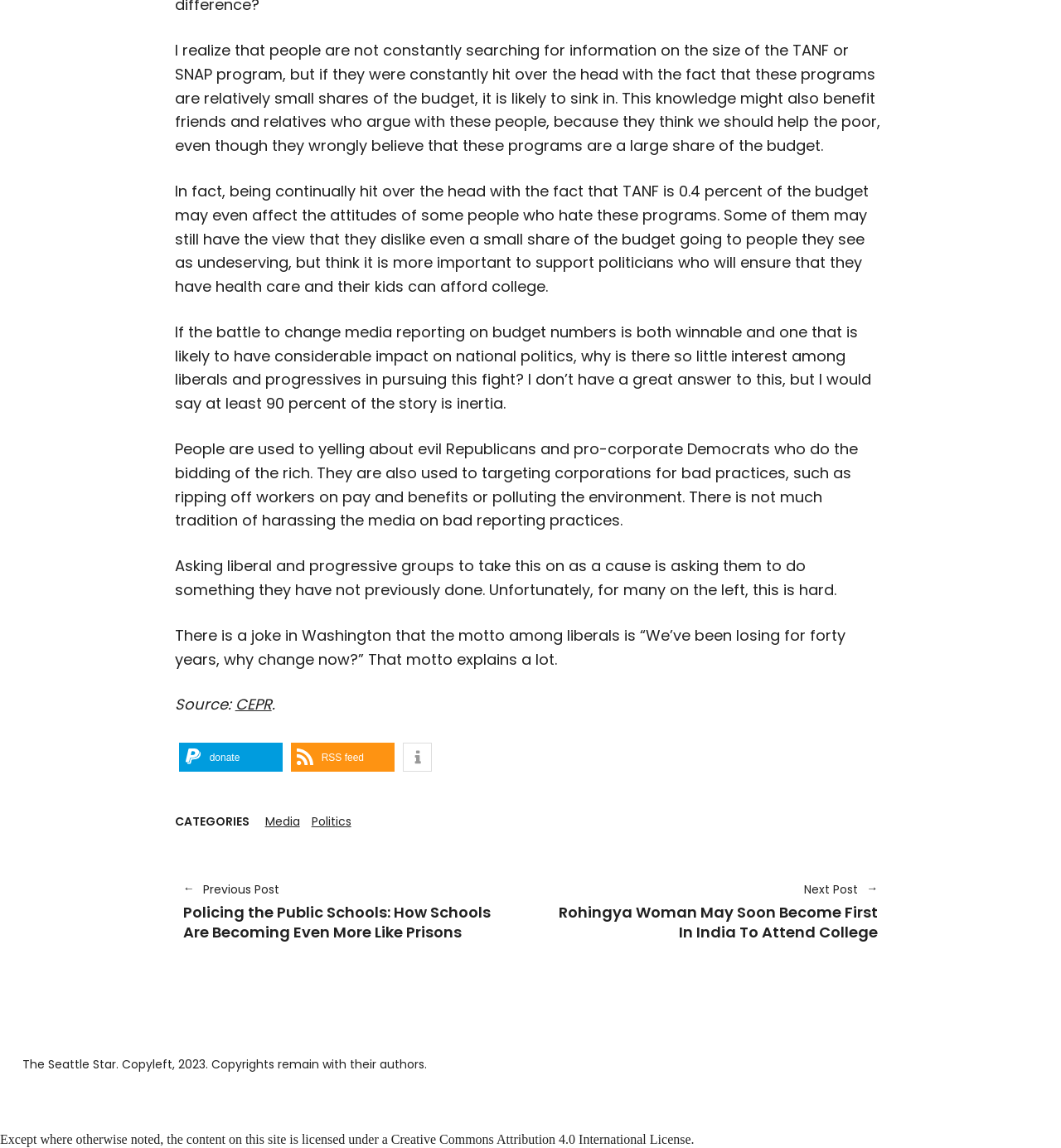Determine the bounding box coordinates of the area to click in order to meet this instruction: "Click the 'About' link".

None